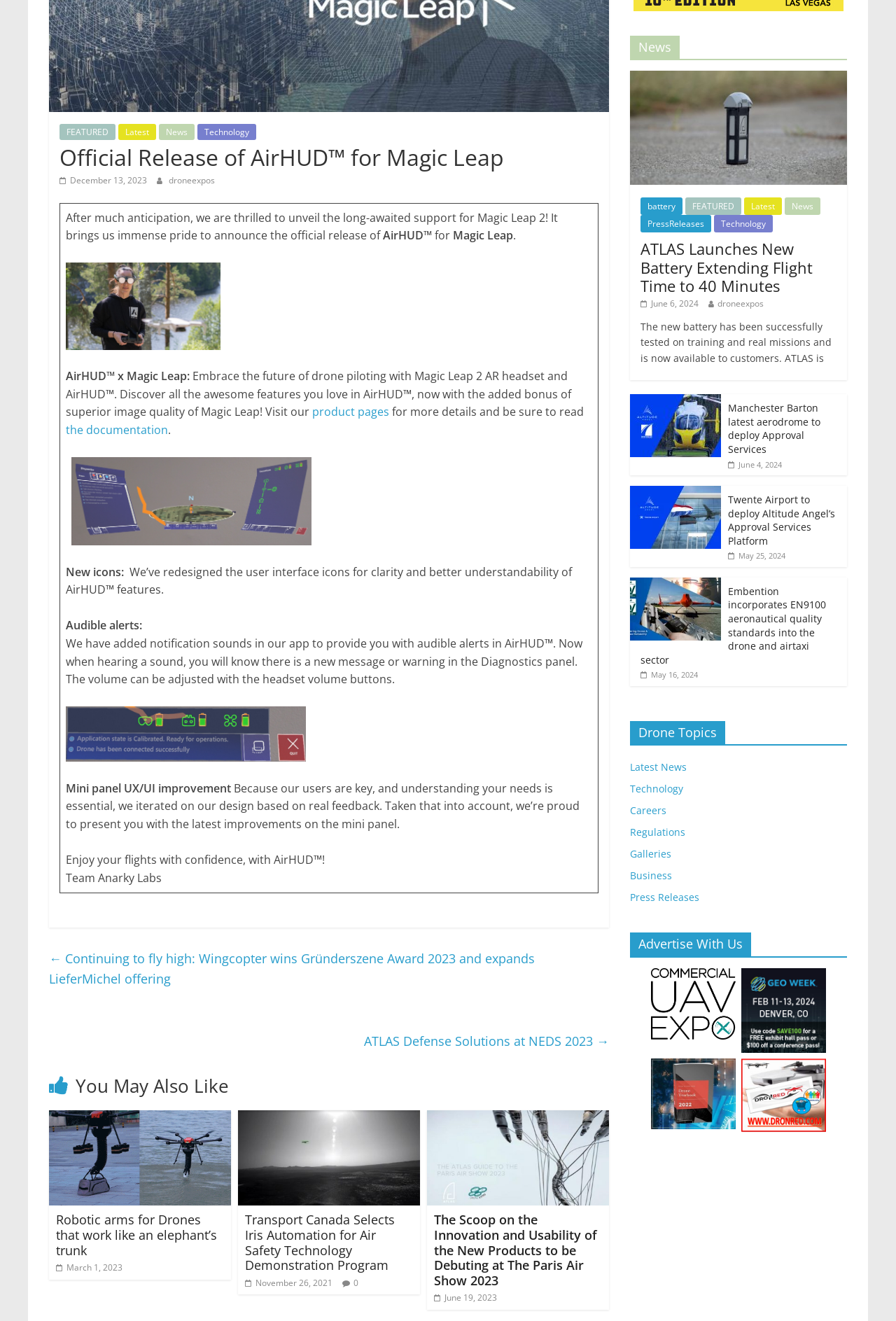Identify the coordinates of the bounding box for the element described below: "June 6, 2024June 6, 2024". Return the coordinates as four float numbers between 0 and 1: [left, top, right, bottom].

[0.715, 0.225, 0.78, 0.234]